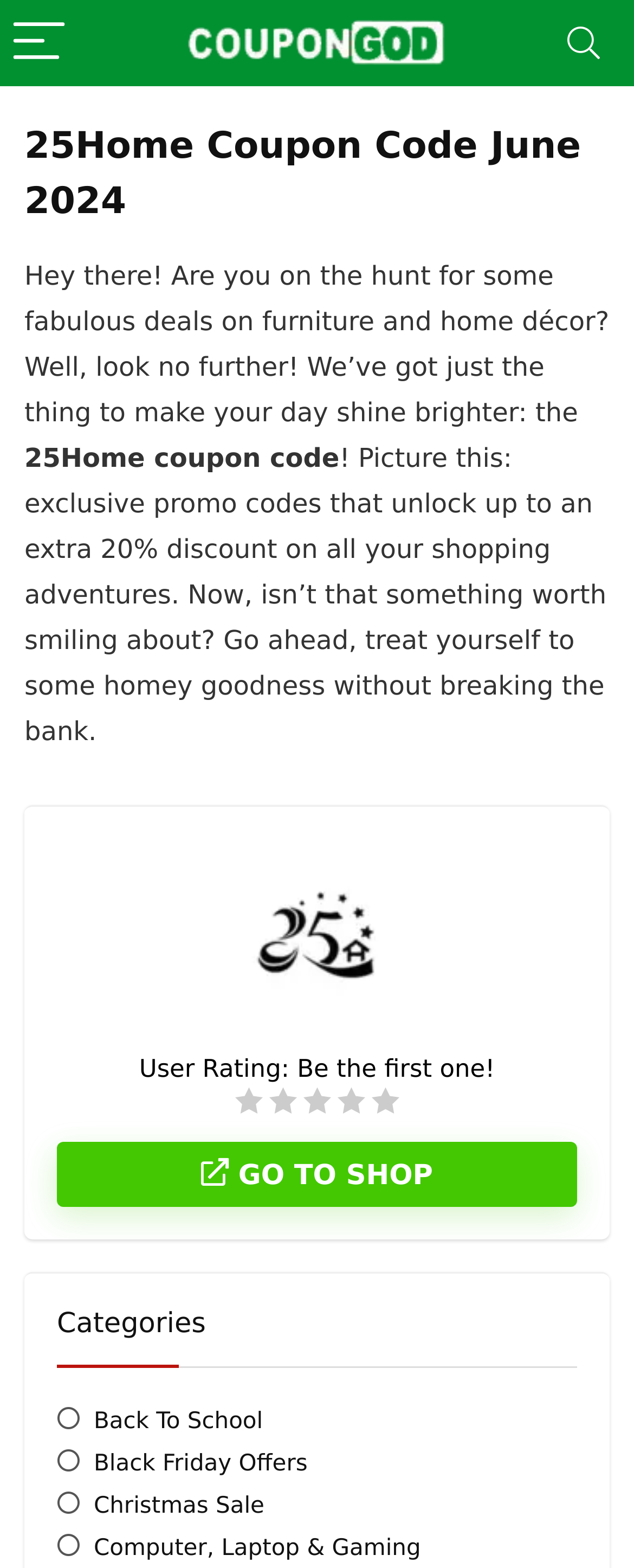What categories are available on the webpage?
Please use the visual content to give a single word or phrase answer.

Back To School, Black Friday Offers, etc.